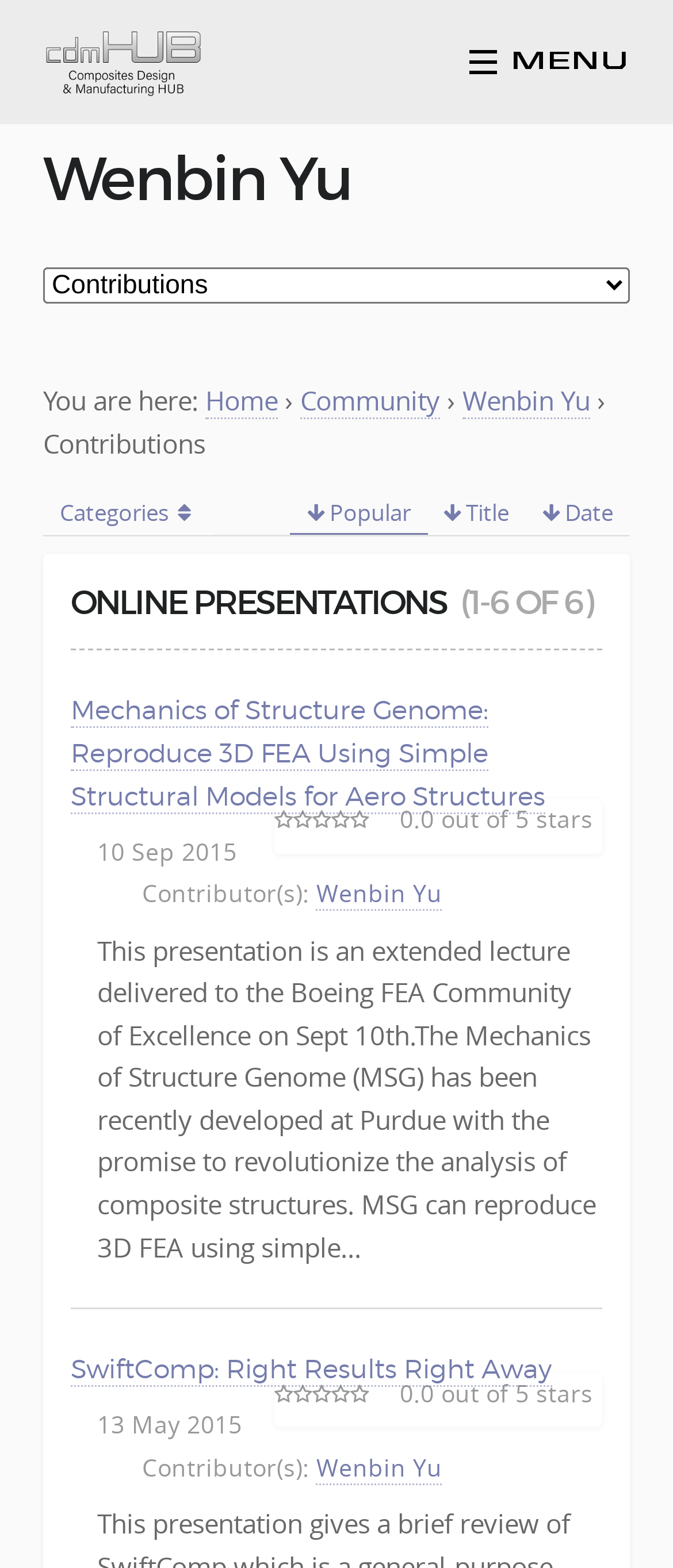Provide the bounding box coordinates of the section that needs to be clicked to accomplish the following instruction: "Select an option from the combobox."

[0.064, 0.17, 0.936, 0.193]